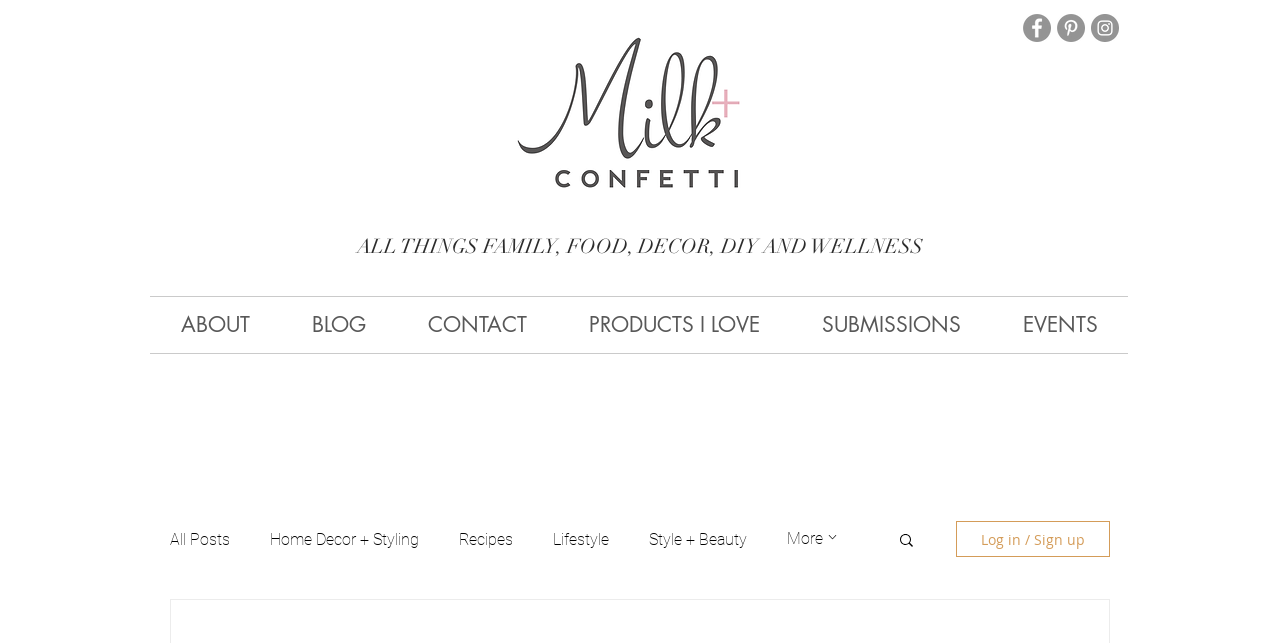What is the main topic of the blog?
Offer a detailed and full explanation in response to the question.

The main topic of the blog can be determined by looking at the heading element, which has the text 'ALL THINGS FAMILY, FOOD, DECOR, DIY AND WELLNESS'. This suggests that the blog is about various topics related to family, food, decor, DIY, and wellness.